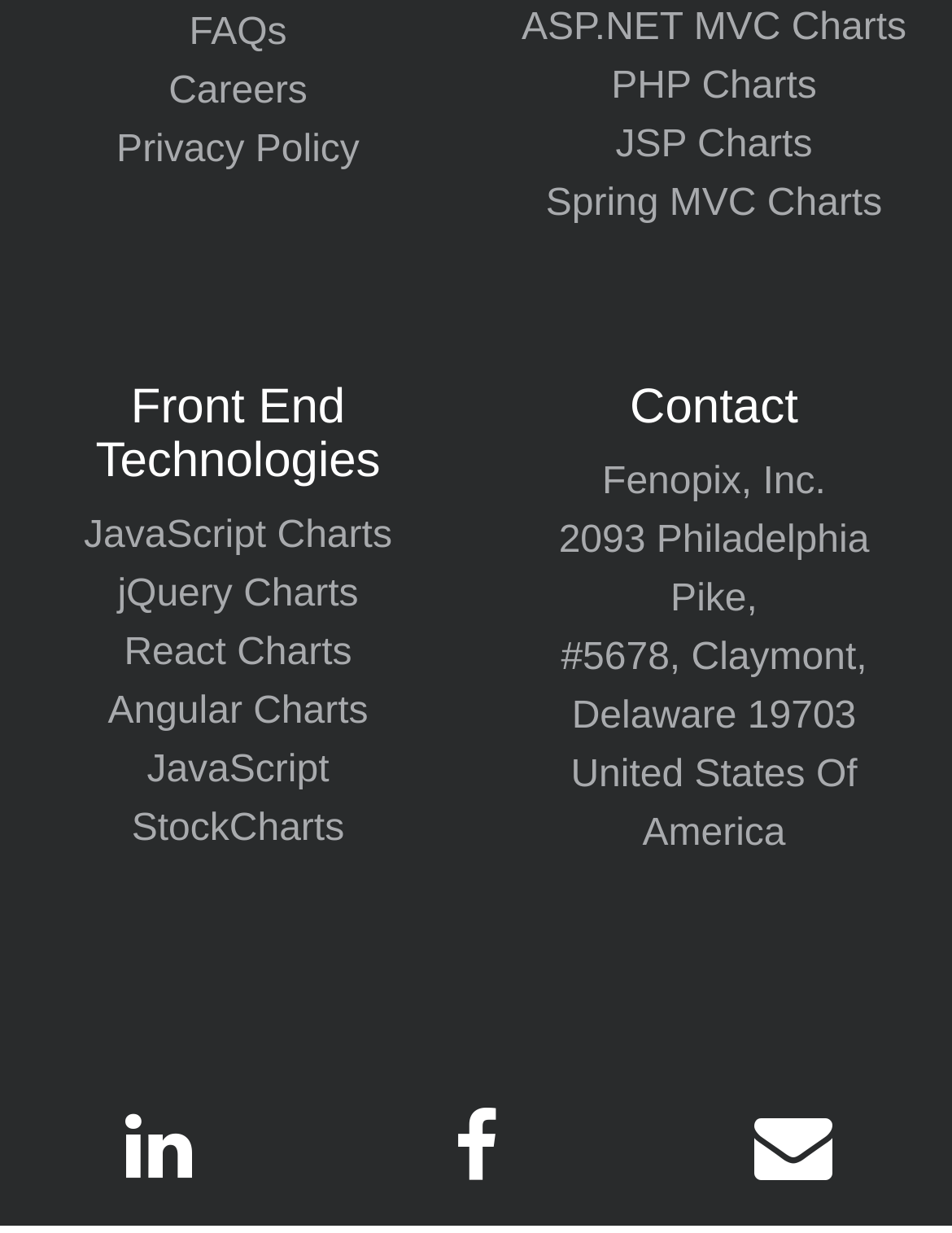Utilize the details in the image to thoroughly answer the following question: How many social media links are present?

I found the number of social media links by looking at the link elements at the bottom of the webpage, where I counted three links: 'linkedin', 'facebook', and 'email'.